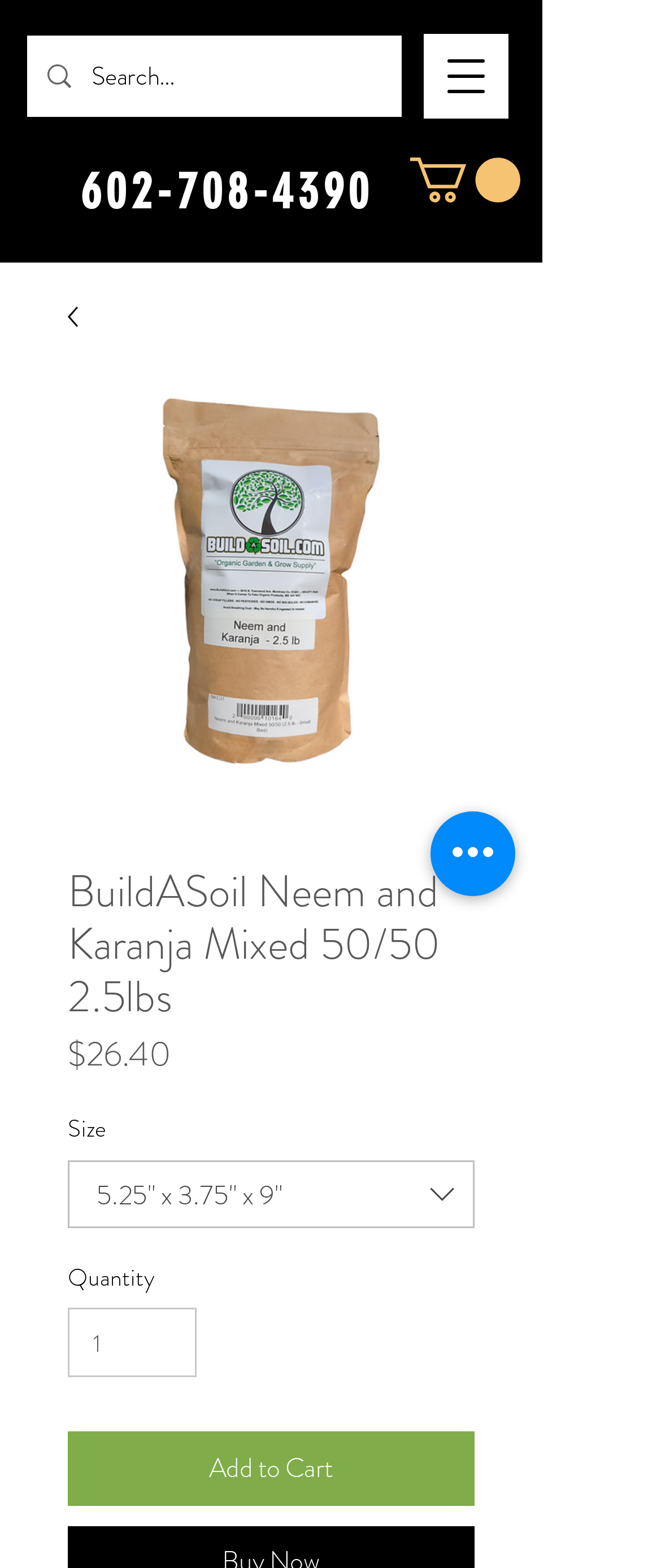Please answer the following question using a single word or phrase: 
What is the phone number displayed on the webpage?

602-708-4390